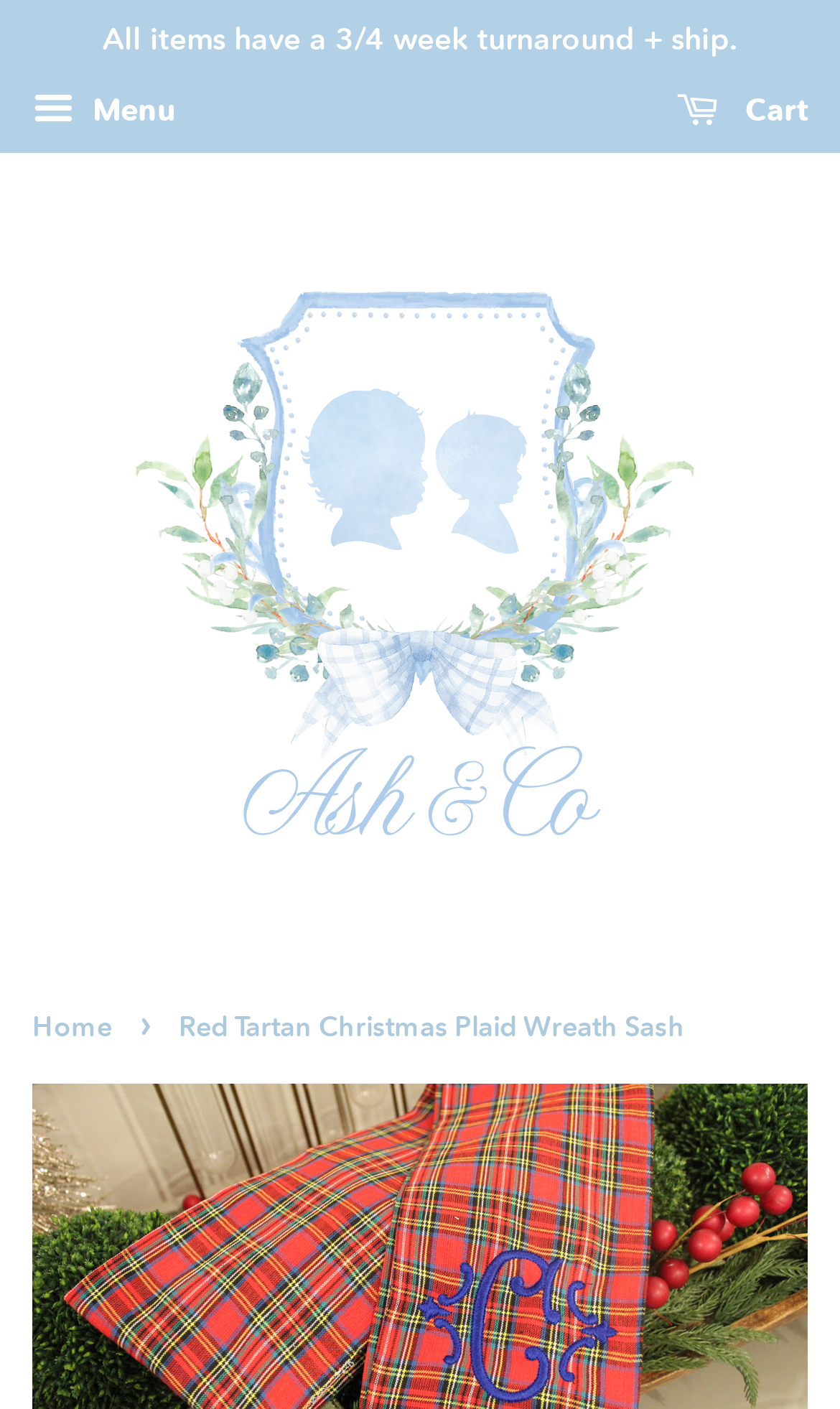Based on the description "alt="Ash & Co"", find the bounding box of the specified UI element.

[0.115, 0.17, 0.885, 0.629]